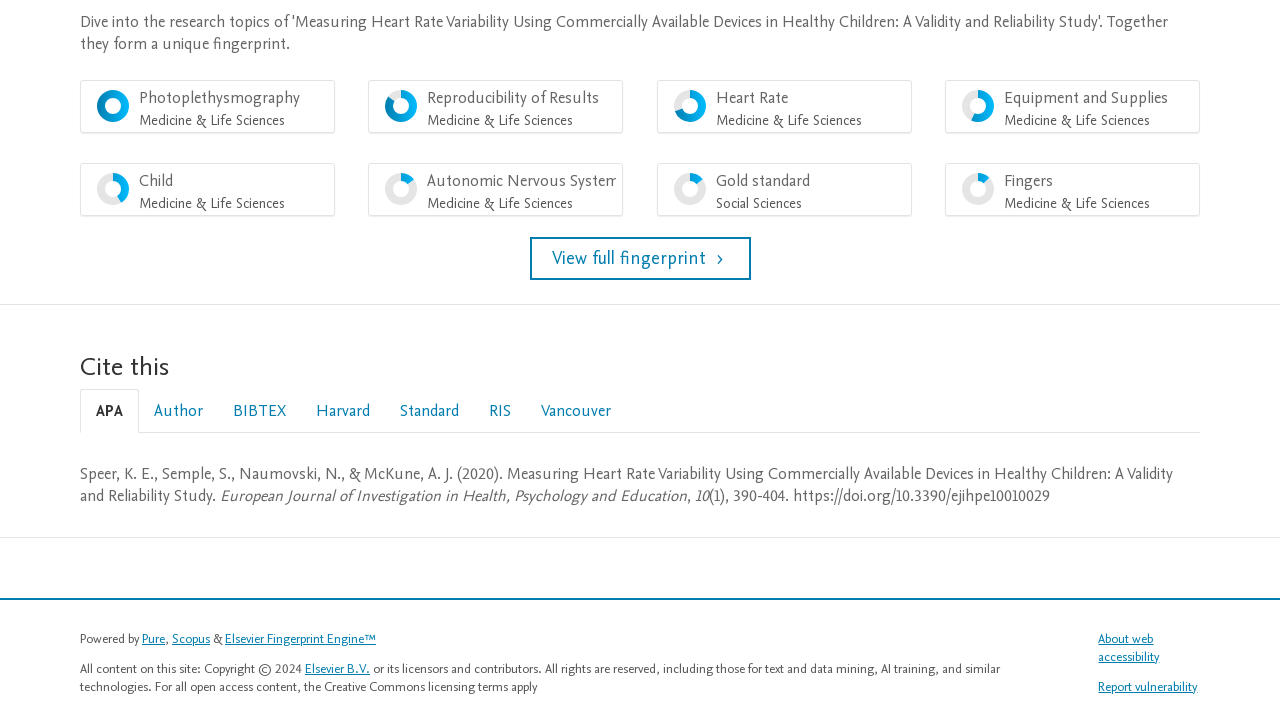Given the content of the image, can you provide a detailed answer to the question?
What is the DOI of the cited article?

I inspected the tabpanel 'APA' and found the StaticText 'https://doi.org/10.3390/ejihpe10010029', which is the DOI of the cited article.